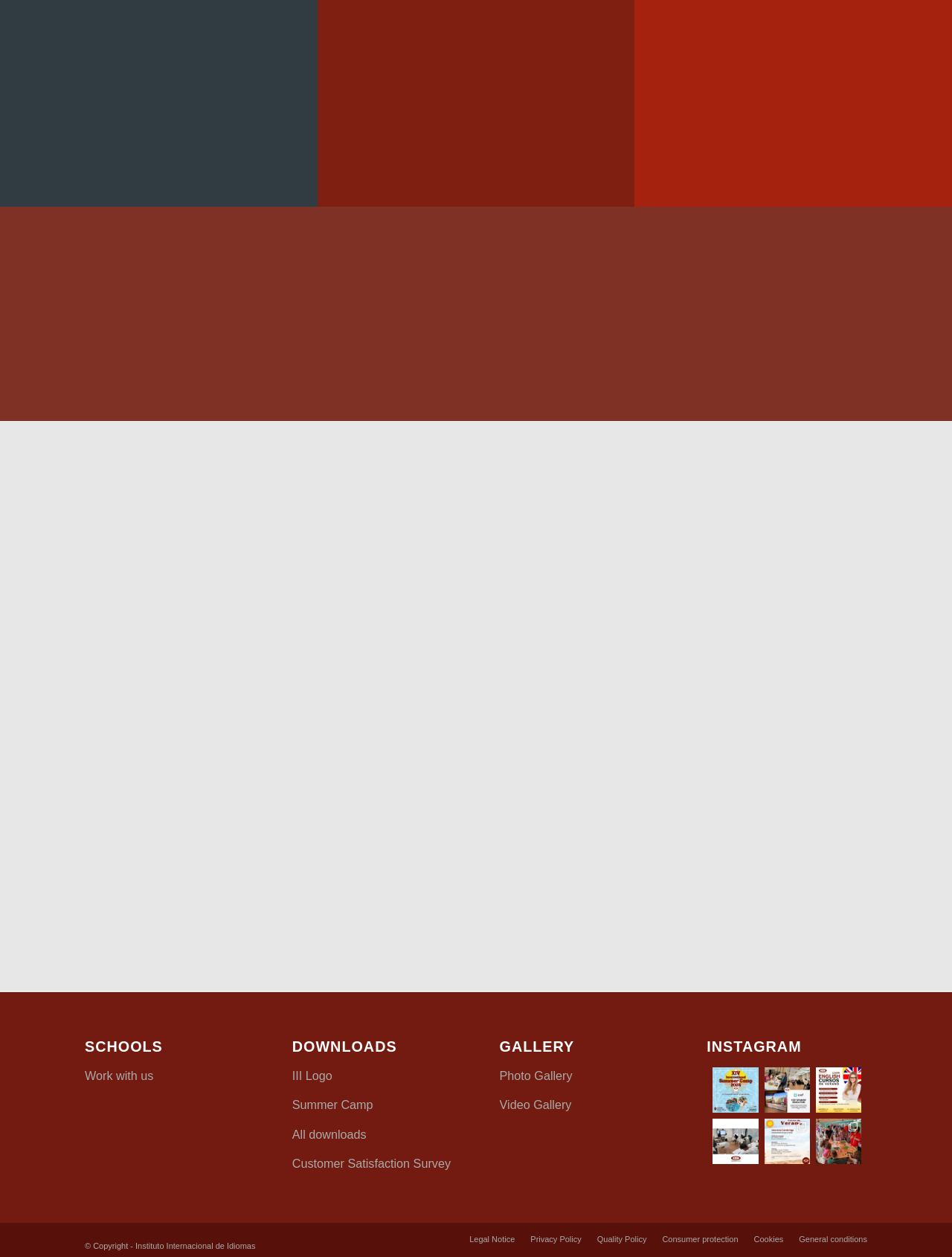What is the theme of the Instagram posts?
Respond to the question with a single word or phrase according to the image.

Summer and learning